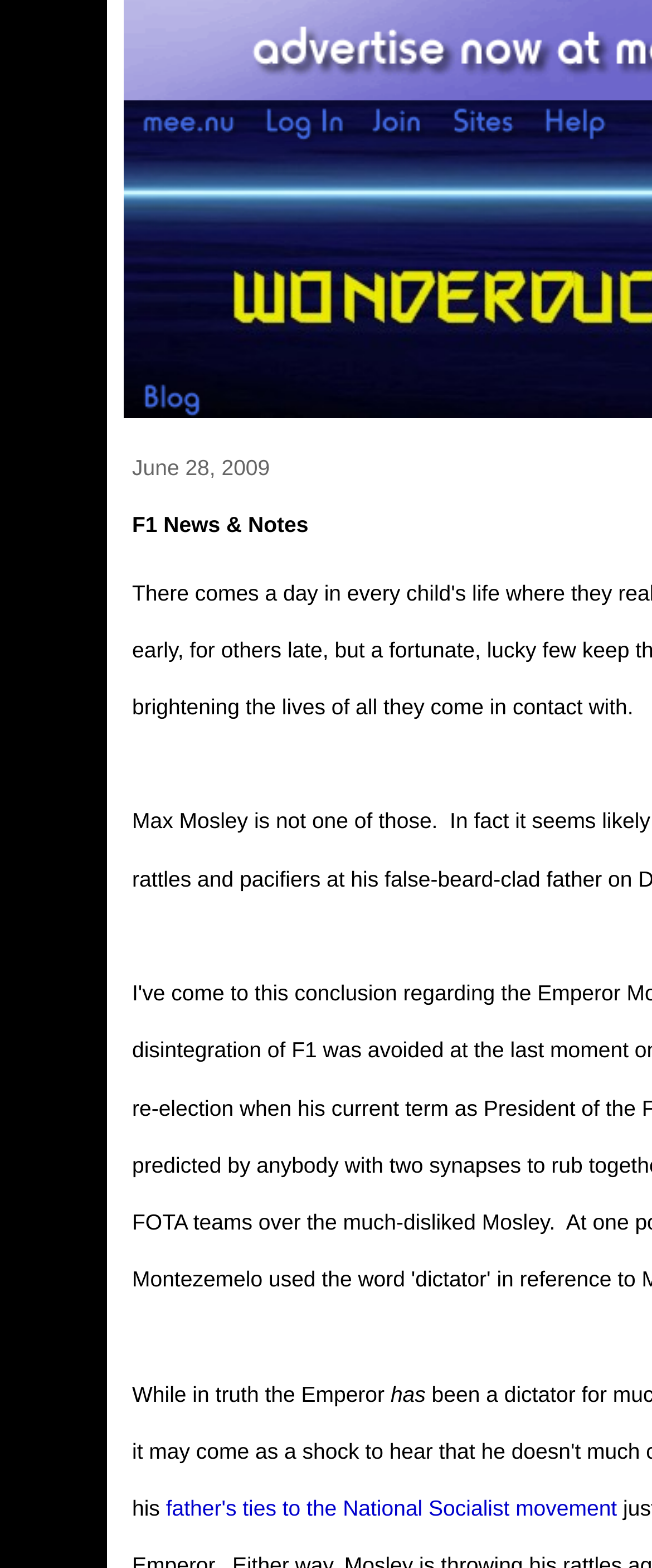What is the text of the link below 'While in truth the Emperor'?
Using the details shown in the screenshot, provide a comprehensive answer to the question.

I found a link element at coordinates [0.254, 0.695, 0.946, 0.711], which is located below the static text element 'While in truth the Emperor'. The link contains the text 'father's ties to the National Socialist movement'.